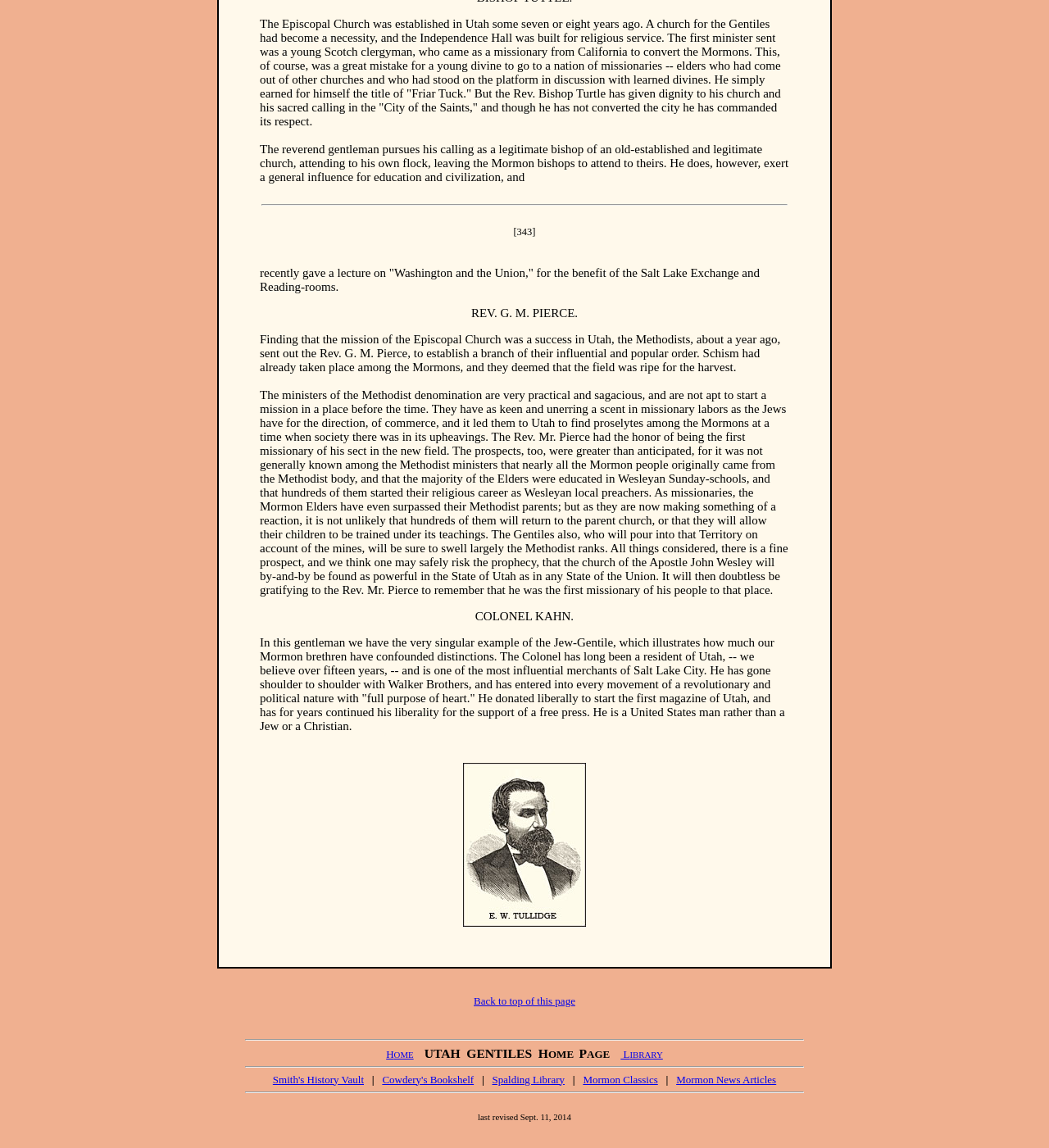Please pinpoint the bounding box coordinates for the region I should click to adhere to this instruction: "Click on 'LIBRARY'".

[0.592, 0.913, 0.632, 0.923]